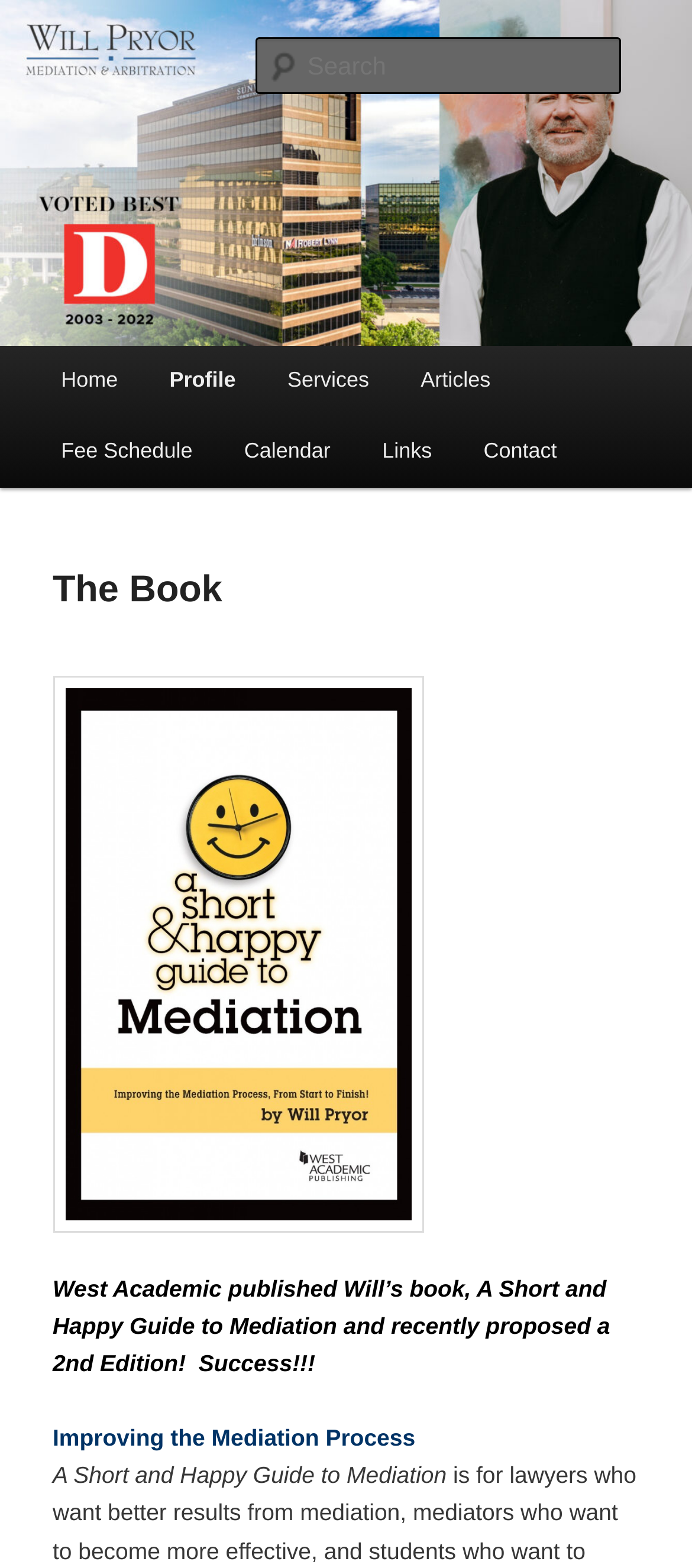Provide a single word or phrase to answer the given question: 
What is the name of the author?

Will Pryor